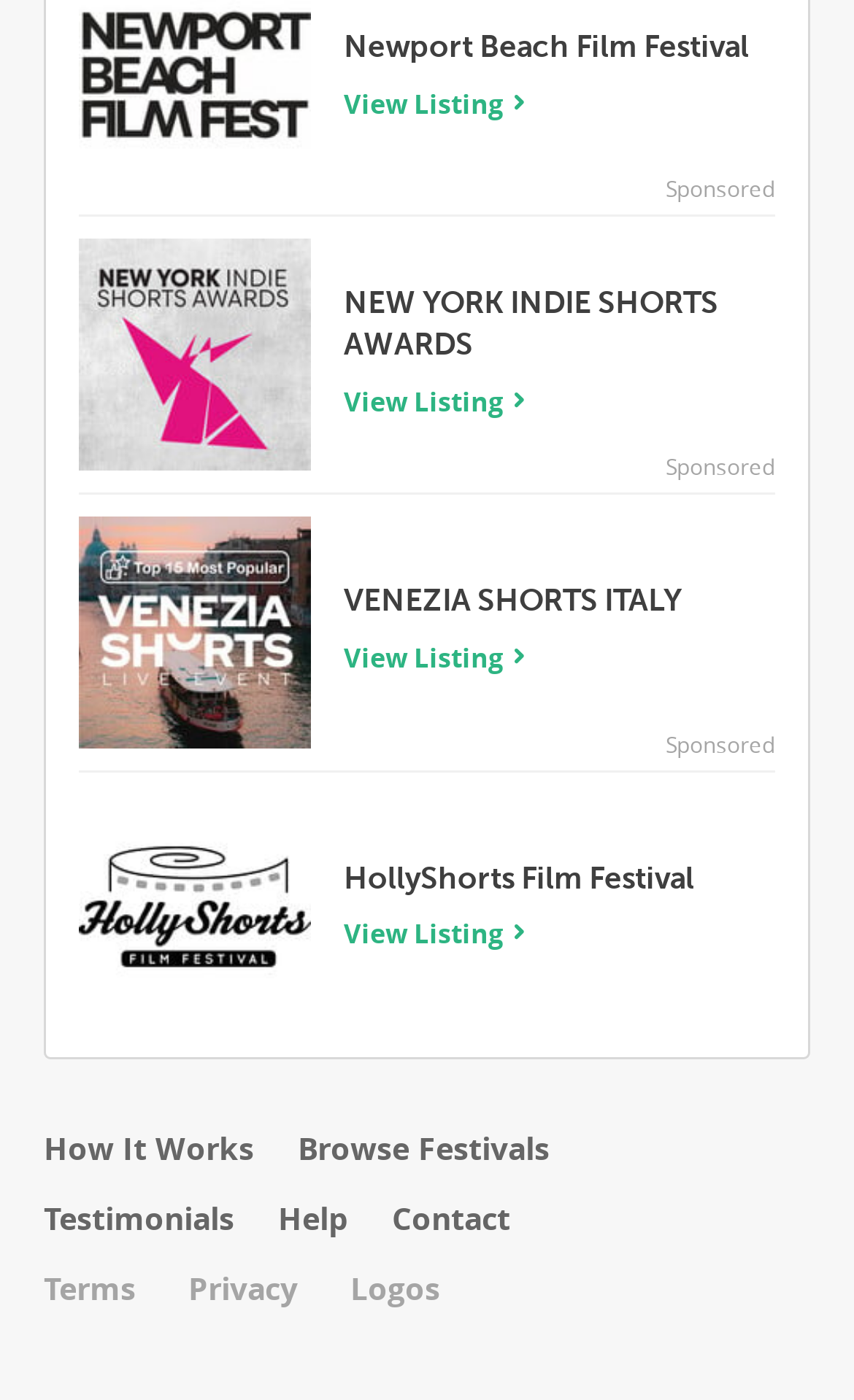Please locate the bounding box coordinates of the region I need to click to follow this instruction: "Browse Festivals".

[0.349, 0.804, 0.695, 0.854]